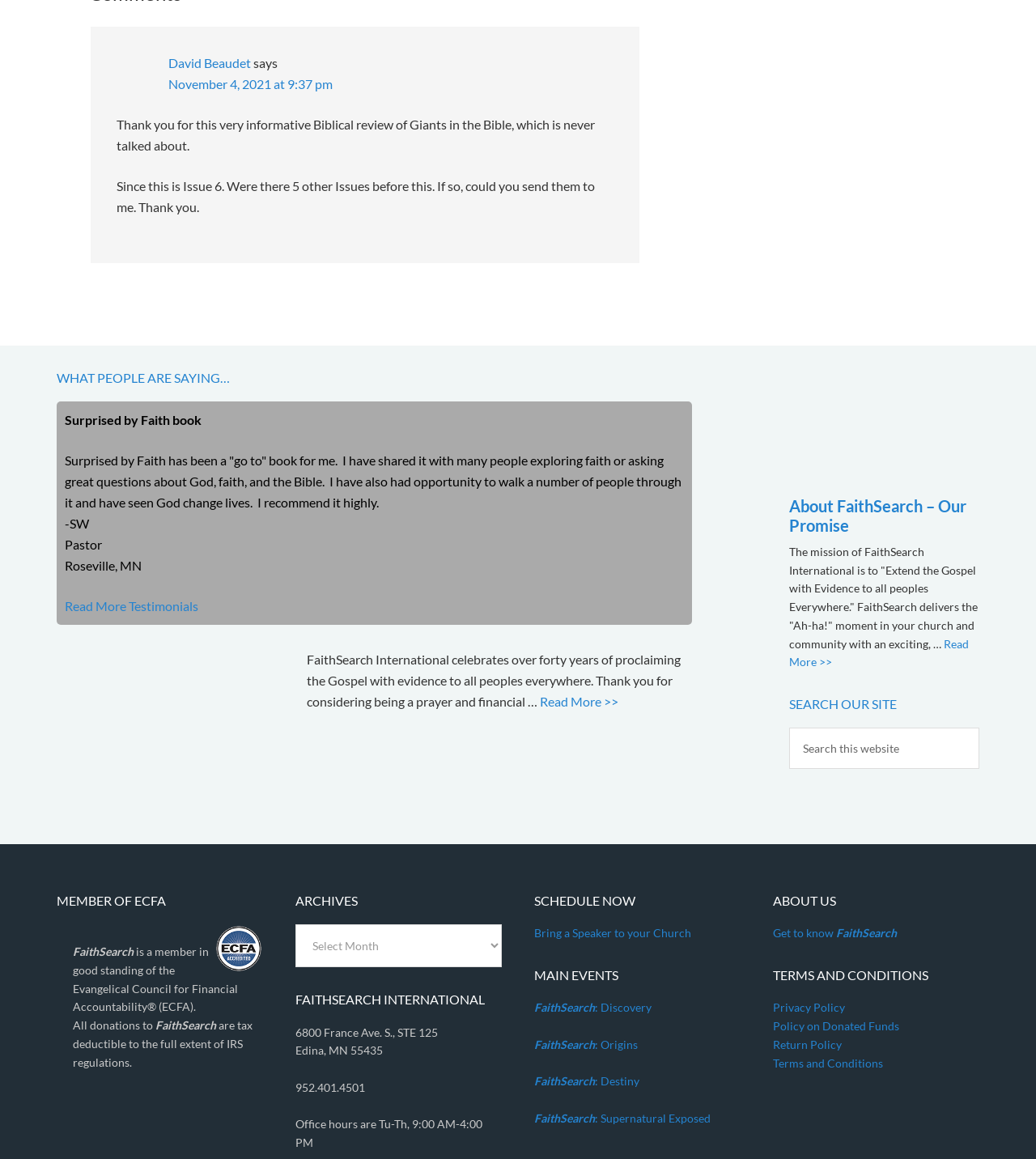Respond to the question with just a single word or phrase: 
What is the name of the book mentioned in the testimonial?

Surprised by Faith